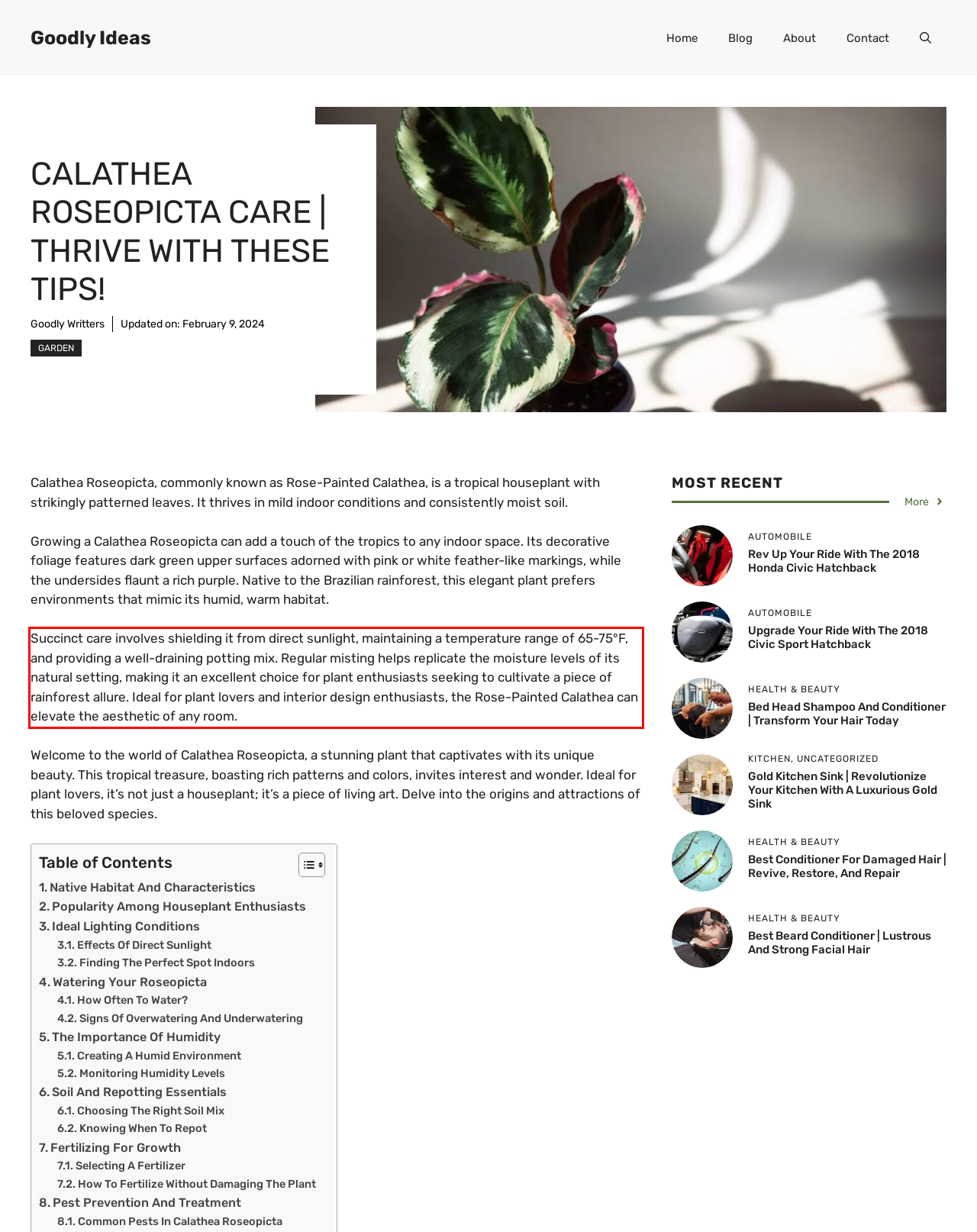Please identify the text within the red rectangular bounding box in the provided webpage screenshot.

Succinct care involves shielding it from direct sunlight, maintaining a temperature range of 65-75°F, and providing a well-draining potting mix. Regular misting helps replicate the moisture levels of its natural setting, making it an excellent choice for plant enthusiasts seeking to cultivate a piece of rainforest allure. Ideal for plant lovers and interior design enthusiasts, the Rose-Painted Calathea can elevate the aesthetic of any room.